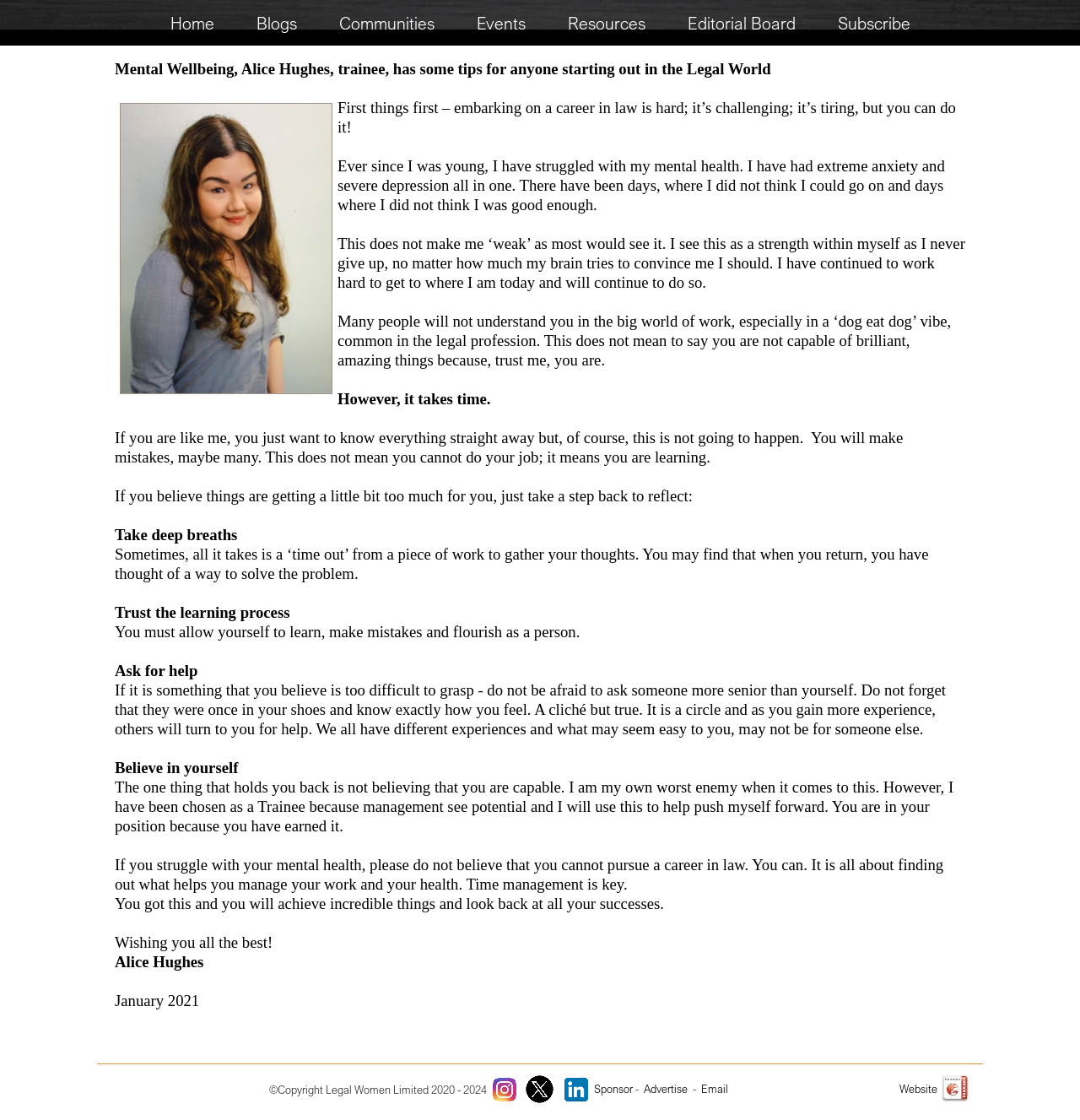What is the date of the article?
Based on the image, answer the question in a detailed manner.

The date of the article is mentioned at the bottom of the page, which indicates that the article was written or published in January 2021.